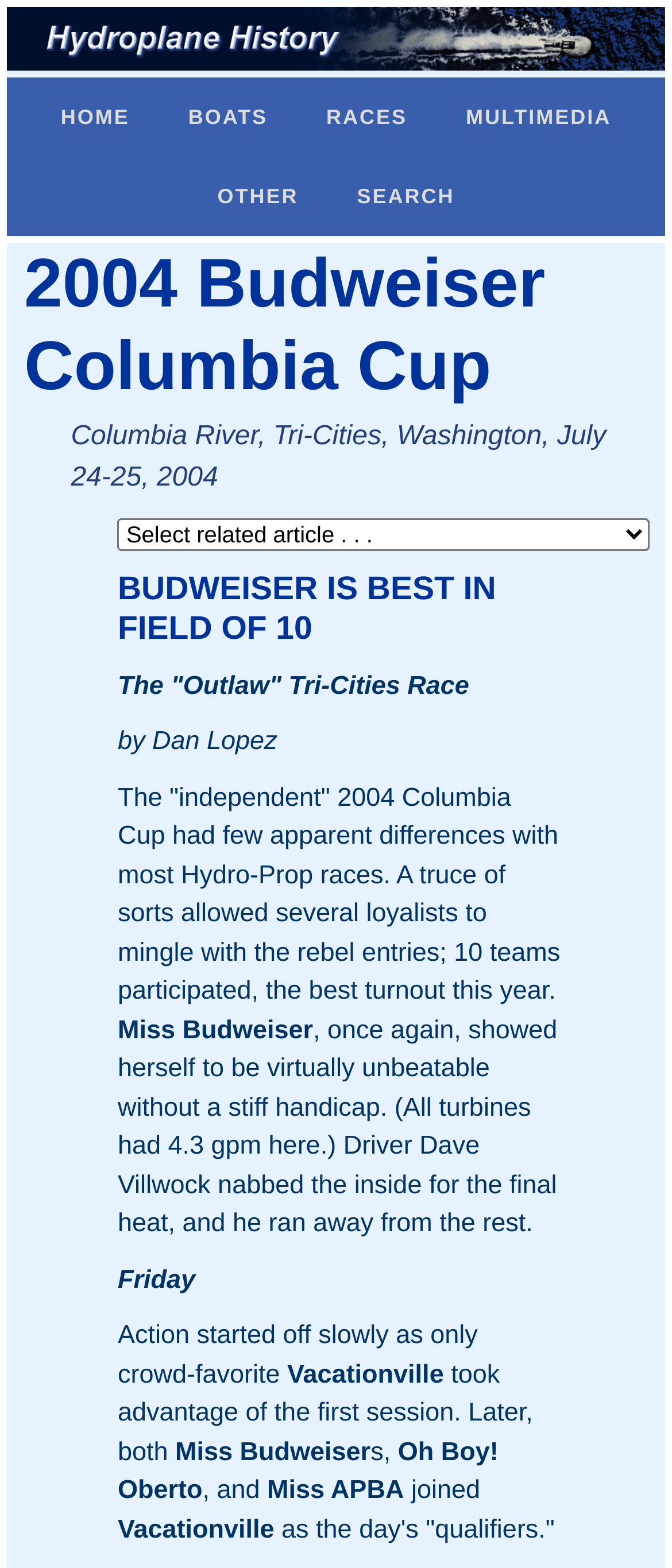What is the name of the boat that showed herself to be virtually unbeatable?
Please respond to the question with a detailed and well-explained answer.

I found the answer in the text 'Miss Budweiser, once again, showed herself to be virtually unbeatable without a stiff handicap.' which describes the boat's performance.